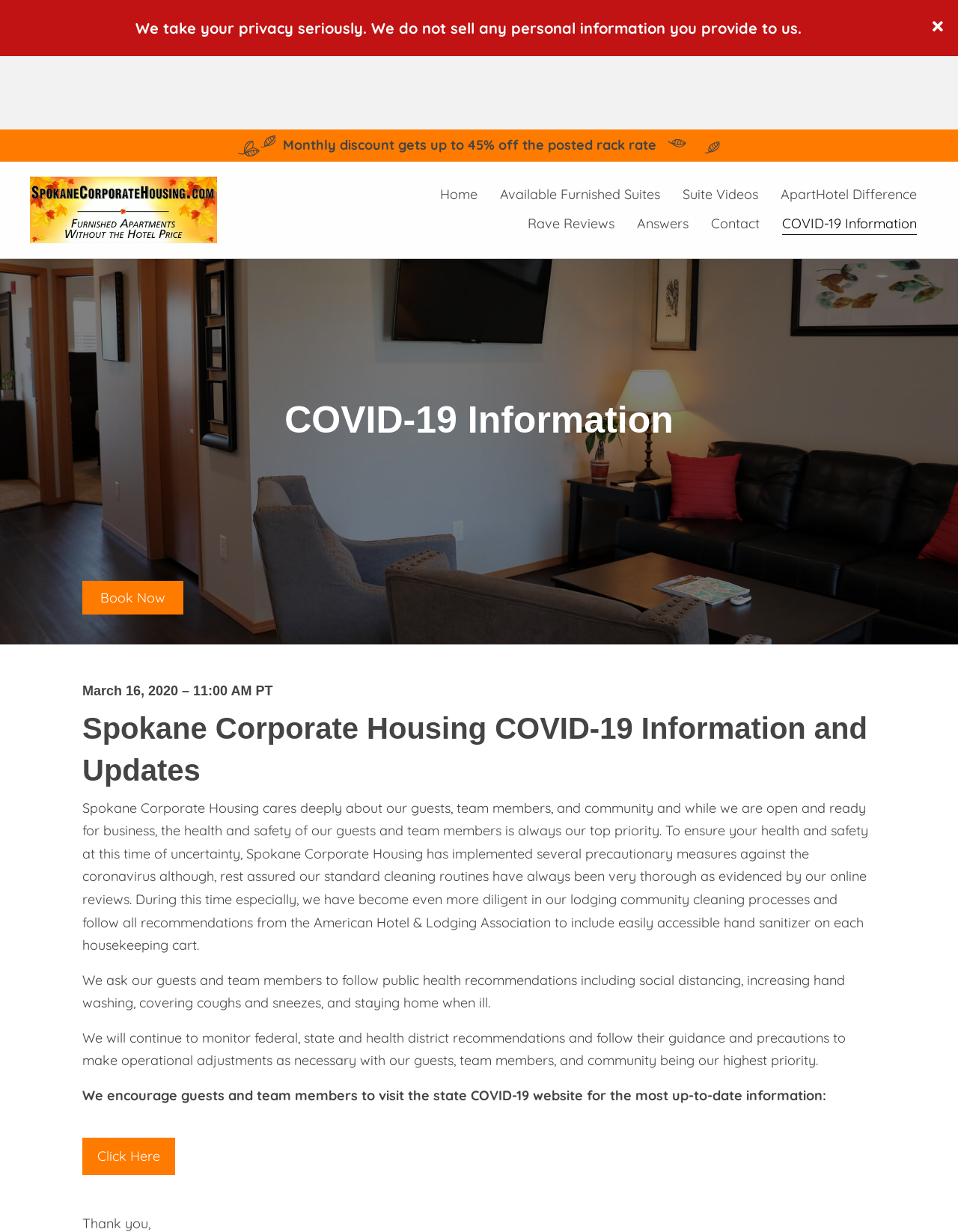Please specify the bounding box coordinates for the clickable region that will help you carry out the instruction: "Click the Book Now button".

[0.086, 0.471, 0.191, 0.499]